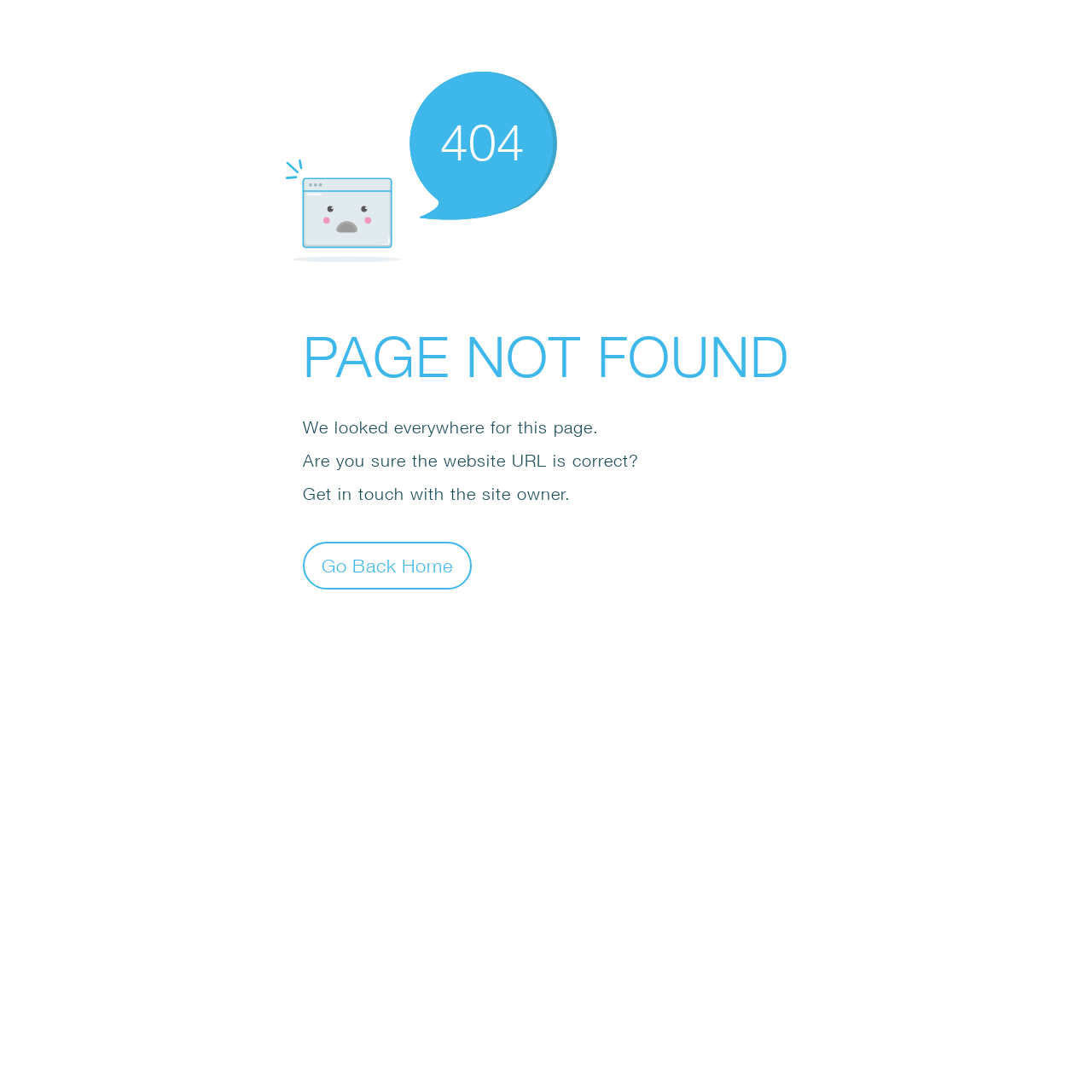Explain the webpage's layout and main content in detail.

The webpage displays an error message, indicating that the page was not found. At the top, there is a small icon, an SVG element, positioned slightly to the right of the center. Below the icon, a large "404" text is displayed, followed by the main error message "PAGE NOT FOUND" in a prominent font. 

Below the main error message, there are three paragraphs of text. The first paragraph reads "We looked everywhere for this page." The second paragraph asks "Are you sure the website URL is correct?" and the third paragraph suggests "Get in touch with the site owner." 

At the bottom, there is a button labeled "Go Back Home", positioned slightly to the right of the center, allowing users to navigate back to the homepage.